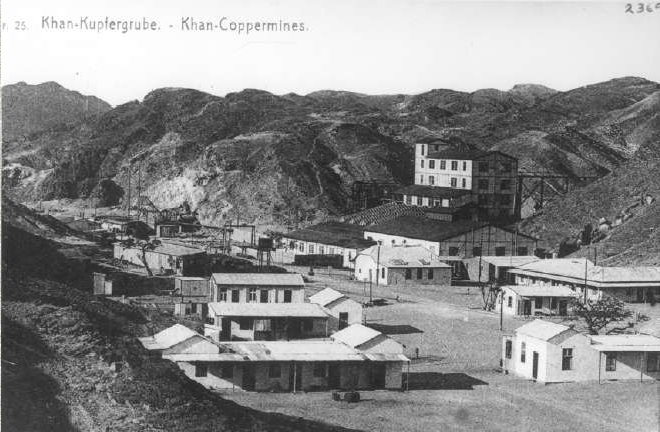What is the prominent building visible in the background?
Provide a short answer using one word or a brief phrase based on the image.

Concentrator building